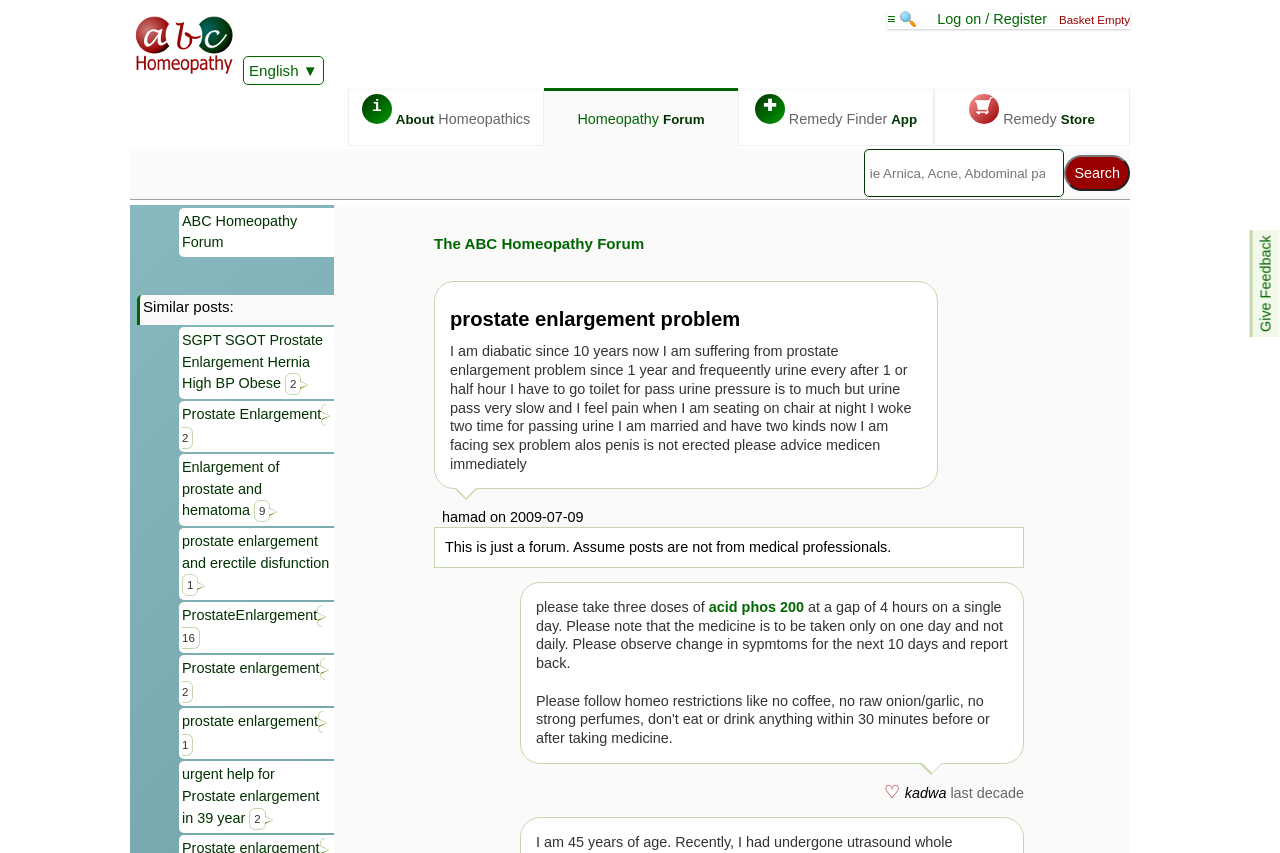Identify the bounding box coordinates of the clickable region required to complete the instruction: "Search for a topic". The coordinates should be given as four float numbers within the range of 0 and 1, i.e., [left, top, right, bottom].

[0.675, 0.175, 0.832, 0.231]